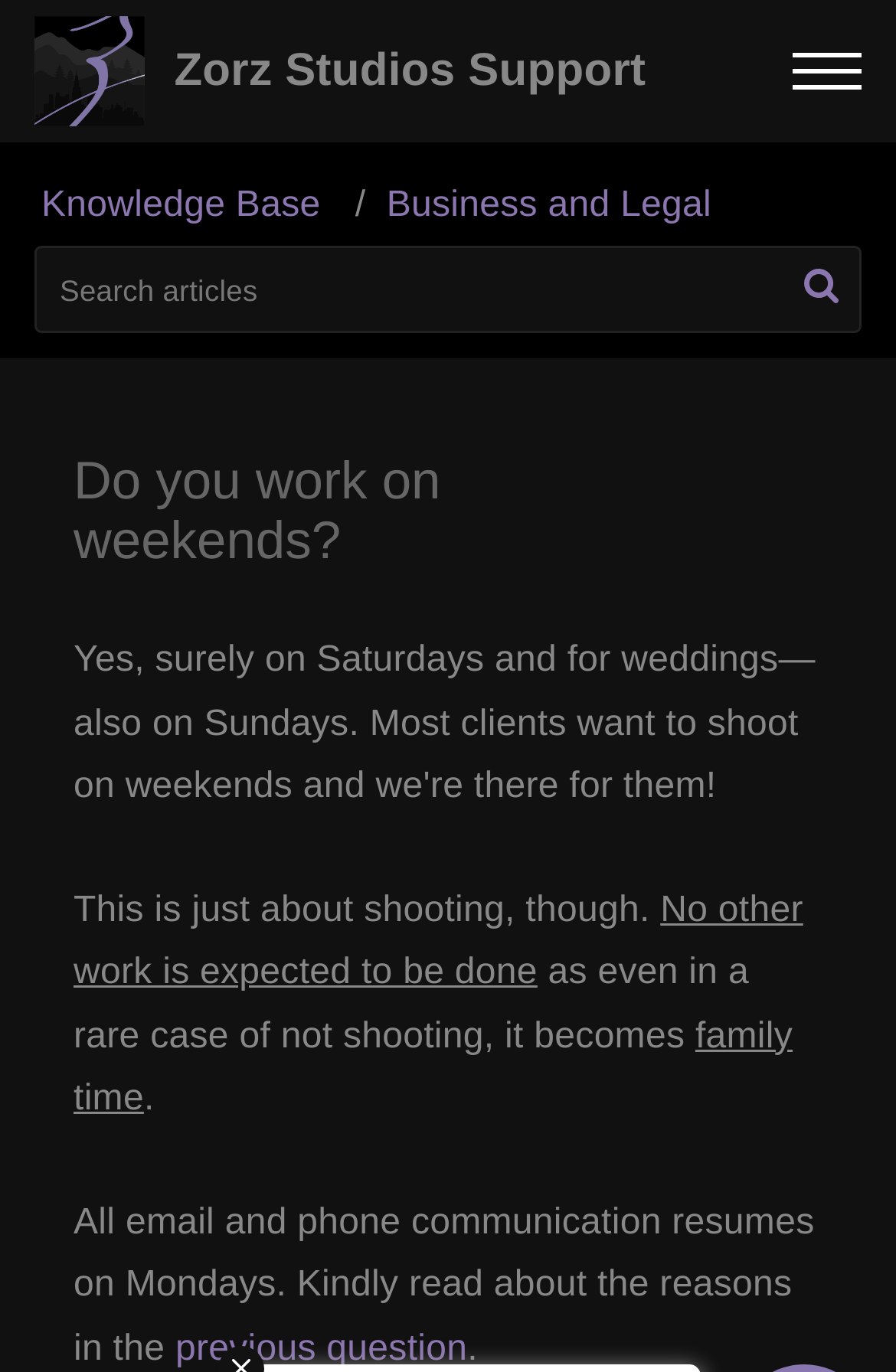What is the context of 'shooting' in this webpage?
Look at the image and answer with only one word or phrase.

Photography